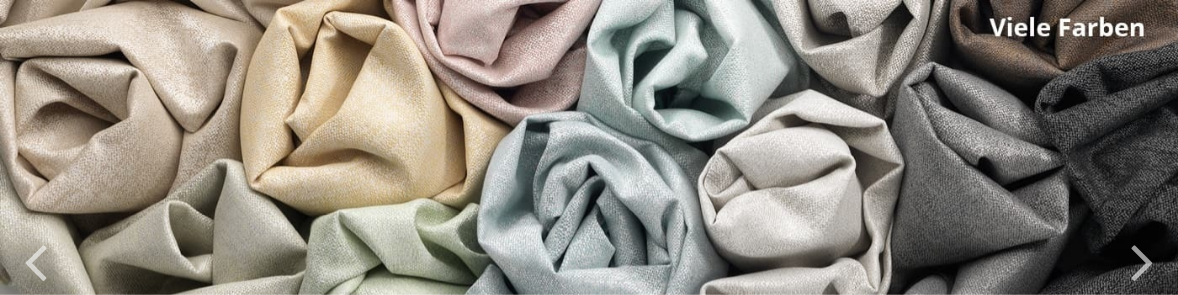Describe all the aspects of the image extensively.

The image showcases an array of beautifully folded fabric swatches, highlighting a stunning variety of colors and textures. Each fabric is meticulously arranged to form a wave-like pattern, creating a visually appealing display that emphasizes the tactile nature of the materials. The colors include soft pastel shades, such as pale green and subtle pink, alongside neutral tones like beige and grey, showcasing the versatility and elegance of these textiles. This vibrant assortment is perfect for various design applications, particularly in upholstery or home décor. The caption "Viele Farben" (Many Colors) in the corner reinforces the theme, inviting viewers to explore the exciting possibilities of these fabrics.